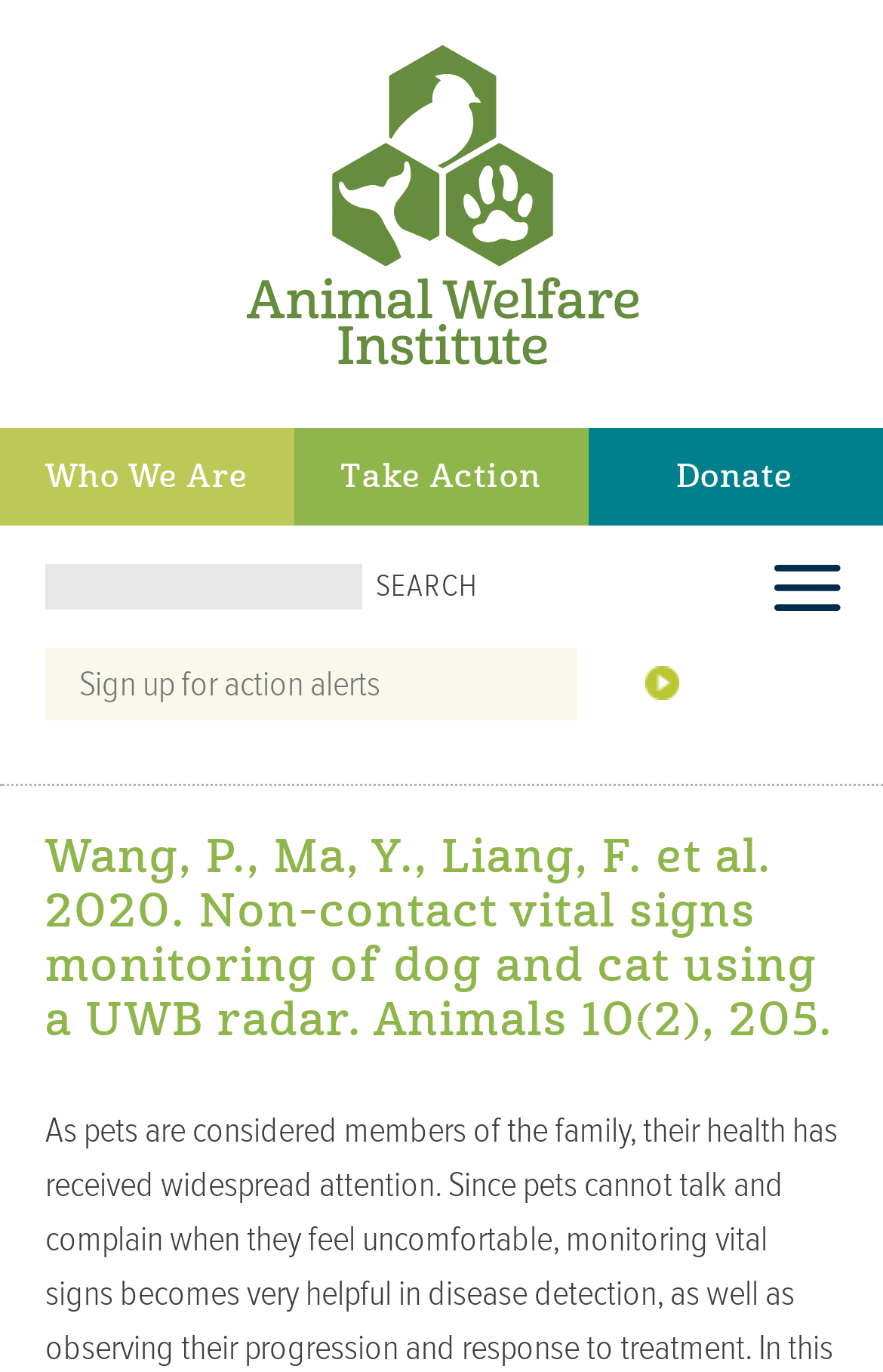Please provide a brief answer to the following inquiry using a single word or phrase:
What is the purpose of the textbox?

To sign up for action alerts